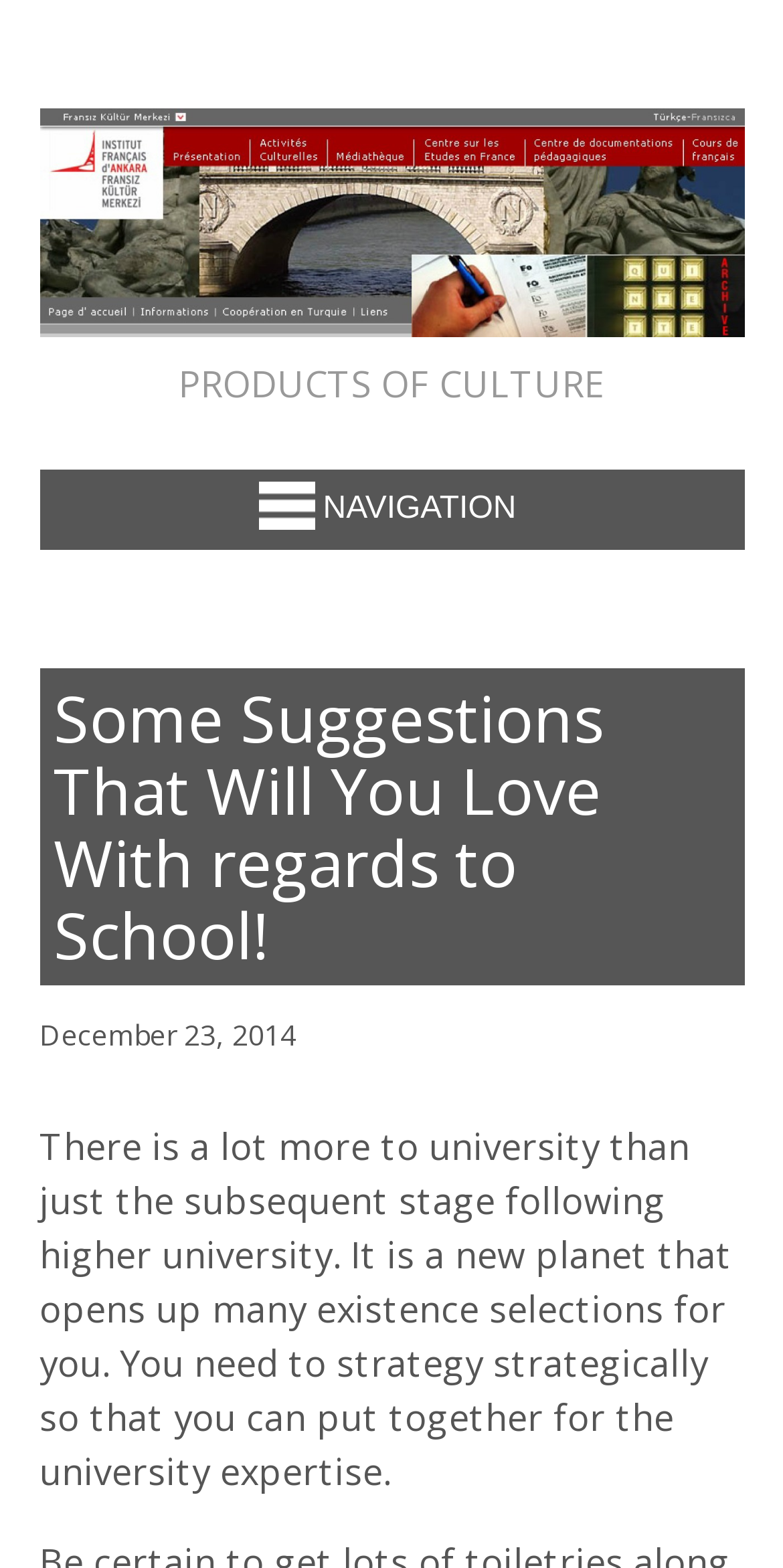What is the name of the cultural center?
Please use the image to deliver a detailed and complete answer.

The name of the cultural center is obtained from the heading element at the top of the webpage, which is 'Fransız Kültür Merkezi'. This is also the text of the link element next to it.